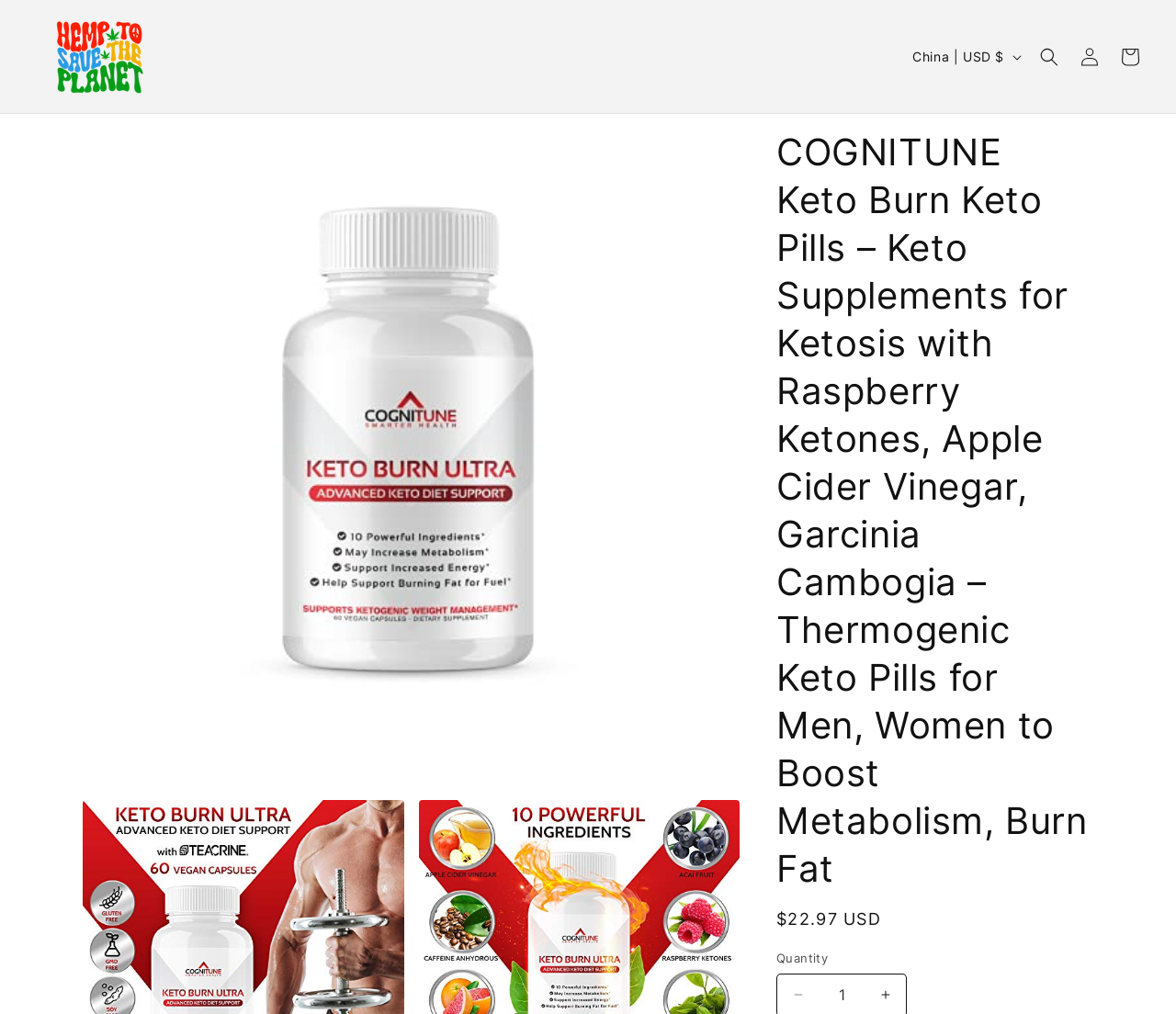Bounding box coordinates are given in the format (top-left x, top-left y, bottom-right x, bottom-right y). All values should be floating point numbers between 0 and 1. Provide the bounding box coordinate for the UI element described as: Log in

[0.909, 0.036, 0.944, 0.076]